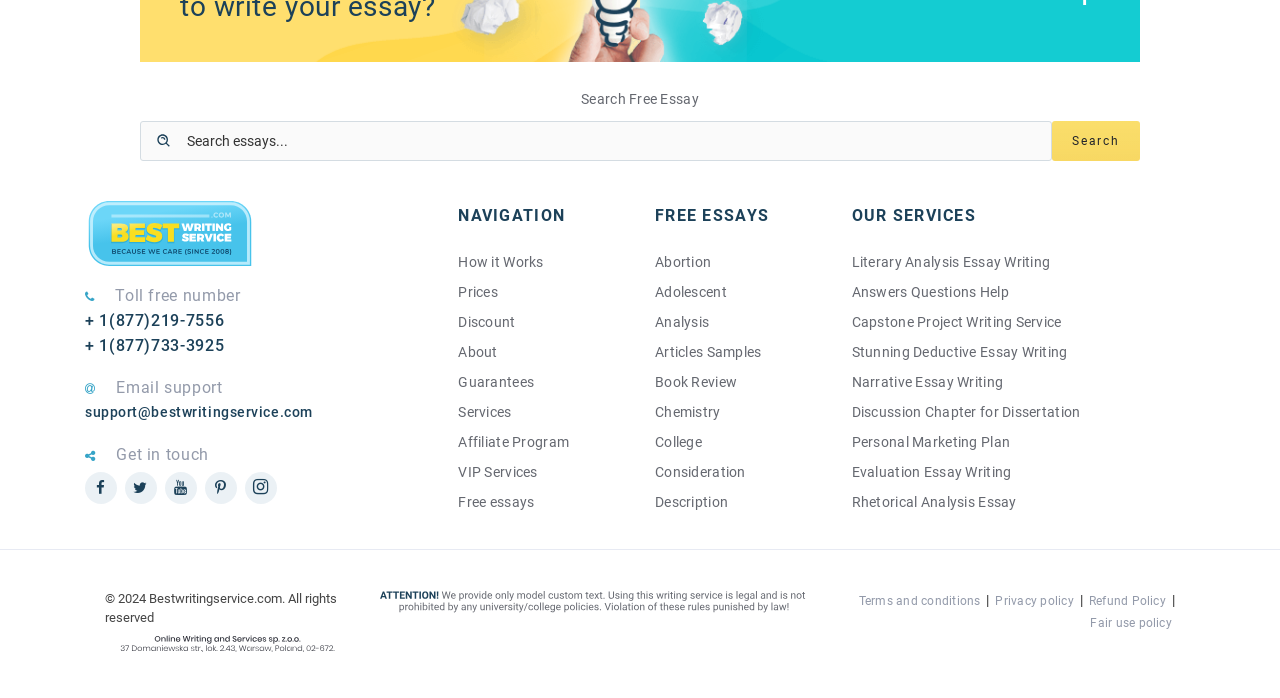Please find the bounding box coordinates in the format (top-left x, top-left y, bottom-right x, bottom-right y) for the given element description. Ensure the coordinates are floating point numbers between 0 and 1. Description: College

[0.512, 0.617, 0.642, 0.65]